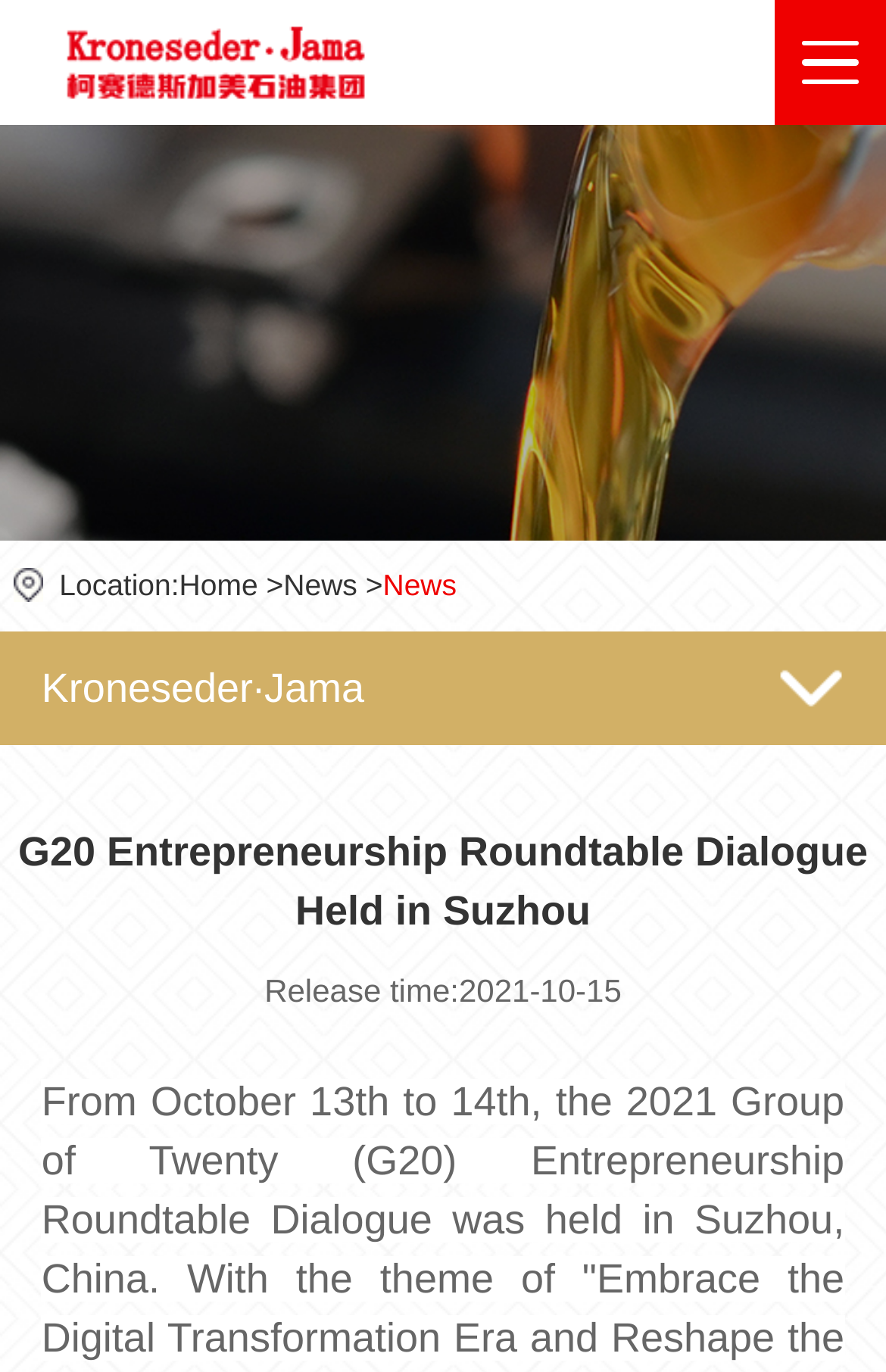Give a detailed account of the webpage.

The webpage appears to be a news article or press release about the G20 Entrepreneurship Roundtable Dialogue held in Suzhou. At the top left of the page, there is a logo or image of "Kroneseder·Jama" with a link to the company's website. Below the logo, there is a navigation menu with links to "Home" and "News" pages.

The main content of the page is a news article with the title "G20 Entrepreneurship Roundtable Dialogue Held in Suzhou" in a prominent font size. The title is located at the top center of the page. Below the title, there is a subtitle or meta information "Release time:2021-10-15" indicating when the article was published.

The article's content is not explicitly mentioned, but based on the meta description, it likely discusses Ye Wenxian, Chairman of Zhongxun Hi-Tech Group, participating in the G20 Entrepreneurship Roundtable Dialogue held in Suzhou. There is no clear indication of the article's length or the presence of other multimedia elements like images or videos.